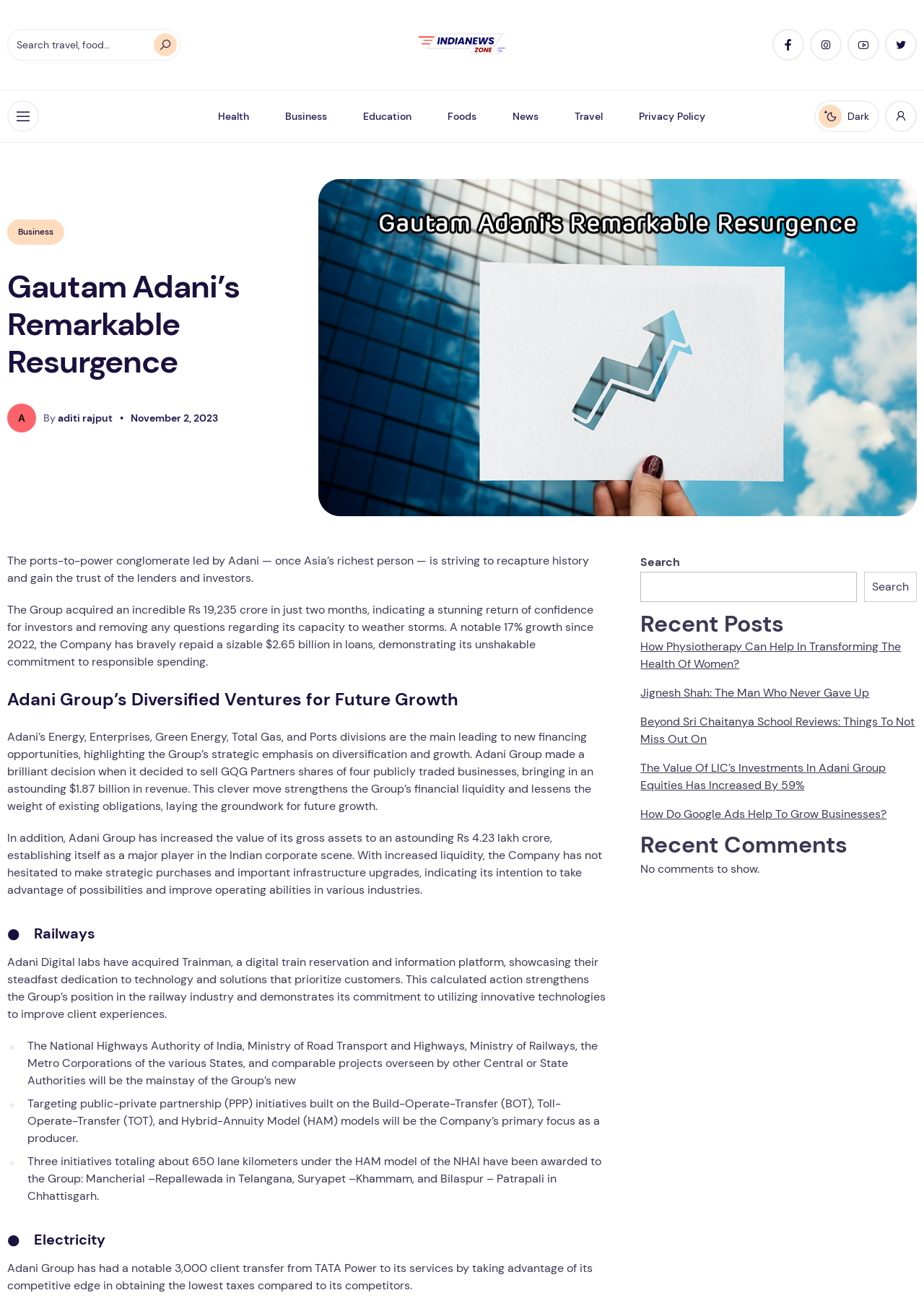How much revenue did Adani Group generate from selling shares?
Give a single word or phrase answer based on the content of the image.

1.87 billion